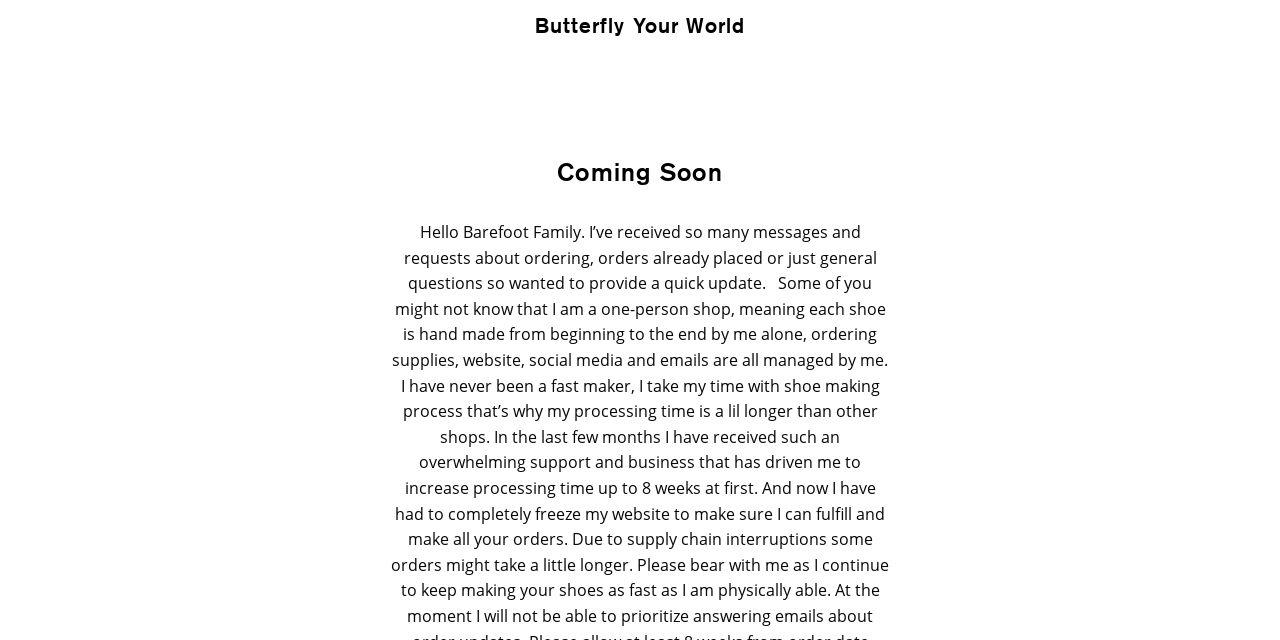Find the headline of the webpage and generate its text content.

Butterfly Your World